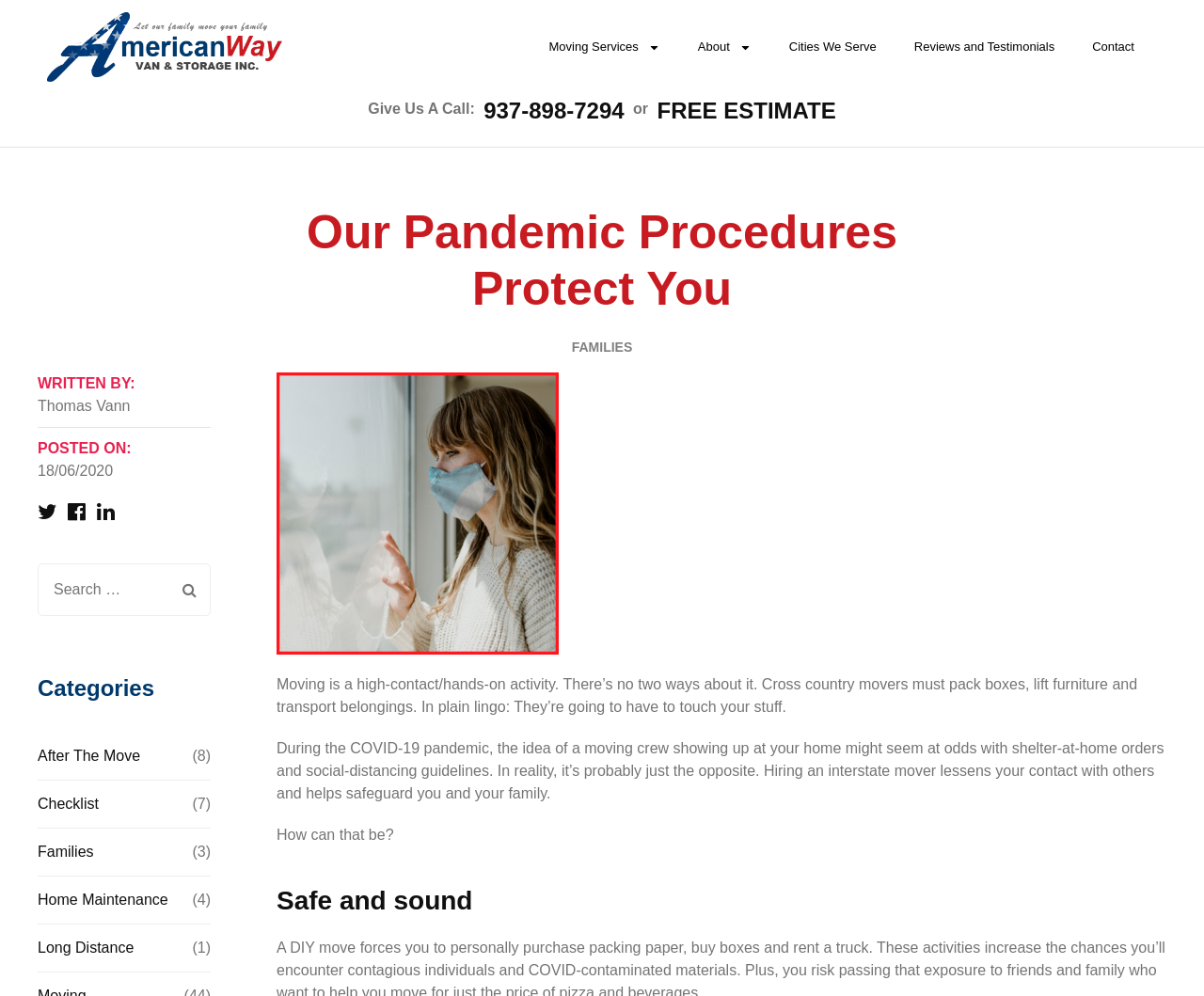Please specify the bounding box coordinates of the area that should be clicked to accomplish the following instruction: "Get a FREE ESTIMATE". The coordinates should consist of four float numbers between 0 and 1, i.e., [left, top, right, bottom].

[0.546, 0.098, 0.694, 0.124]